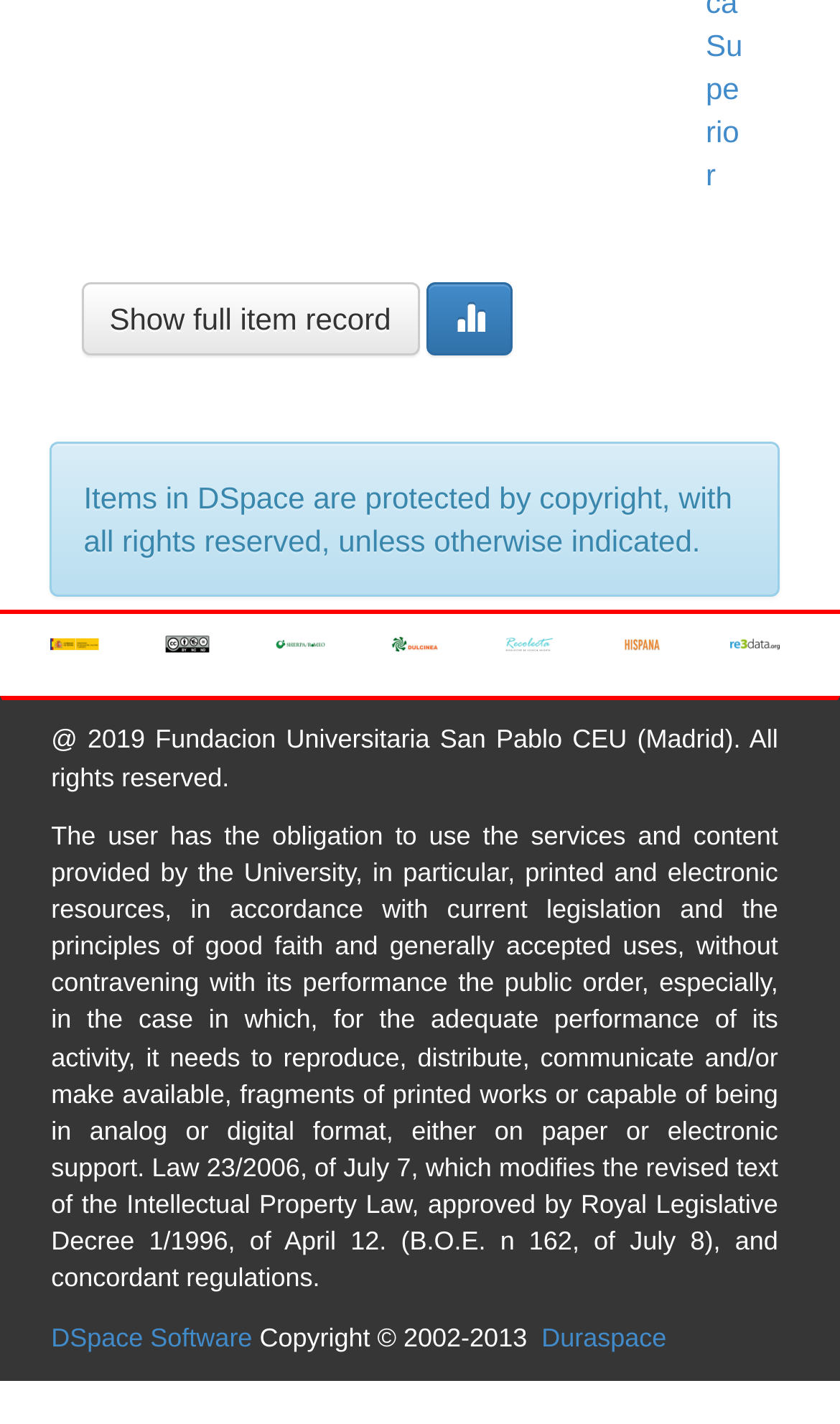Please provide the bounding box coordinates for the element that needs to be clicked to perform the instruction: "Click the 'Duraspace' link". The coordinates must consist of four float numbers between 0 and 1, formatted as [left, top, right, bottom].

[0.645, 0.928, 0.793, 0.949]